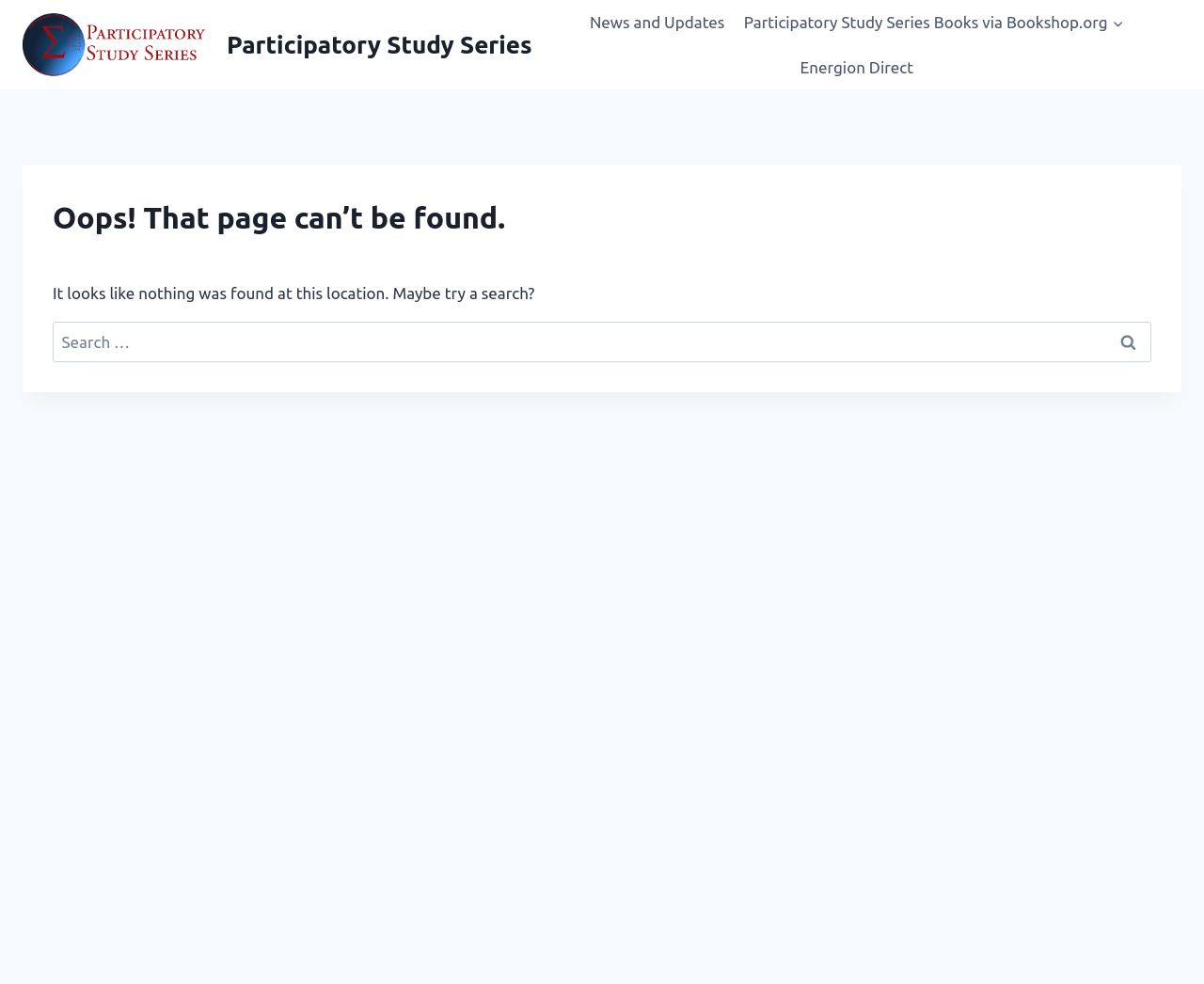Answer the question using only one word or a concise phrase: What is the purpose of the search box?

To search for something